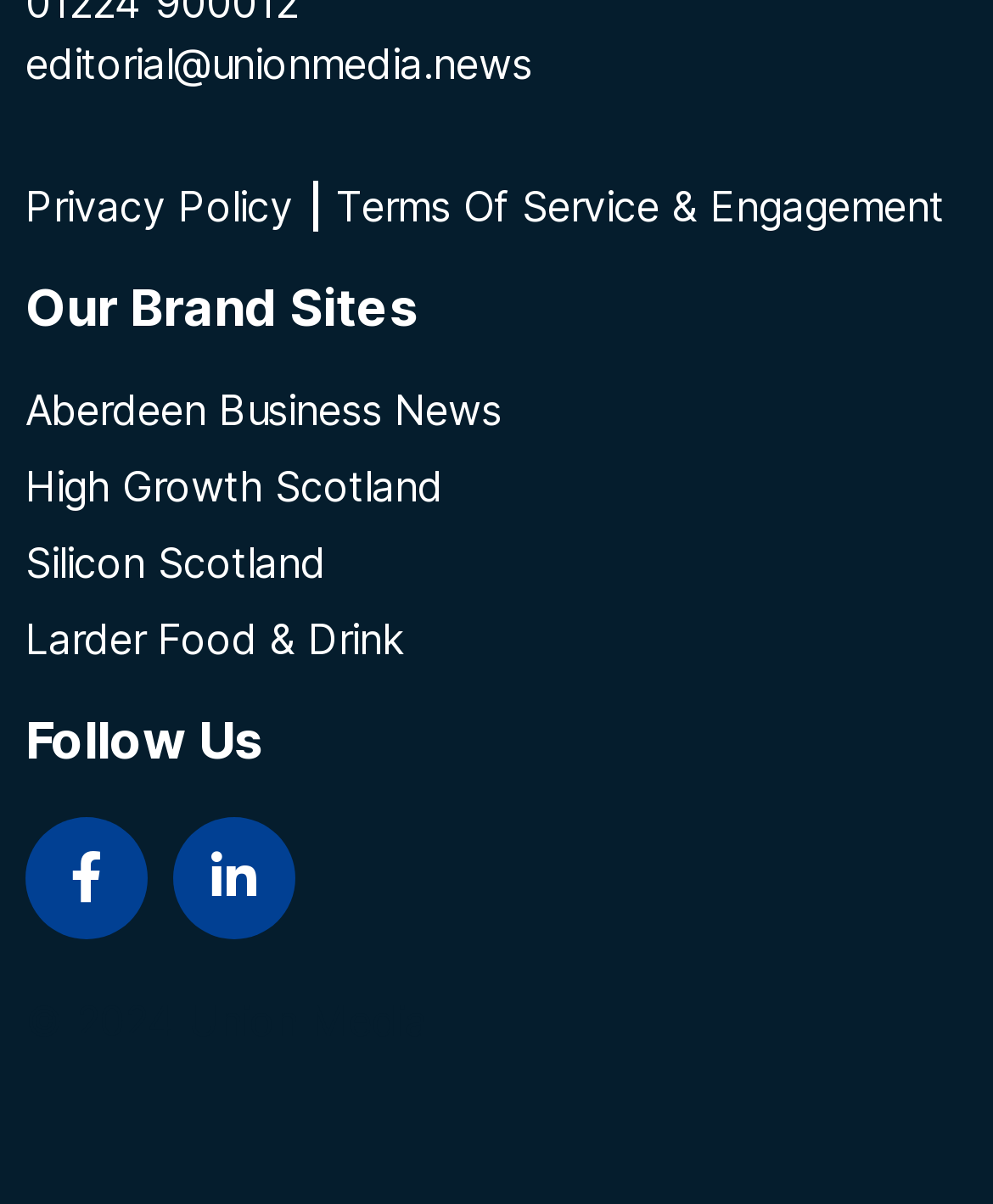How many brand sites are listed?
Using the picture, provide a one-word or short phrase answer.

4